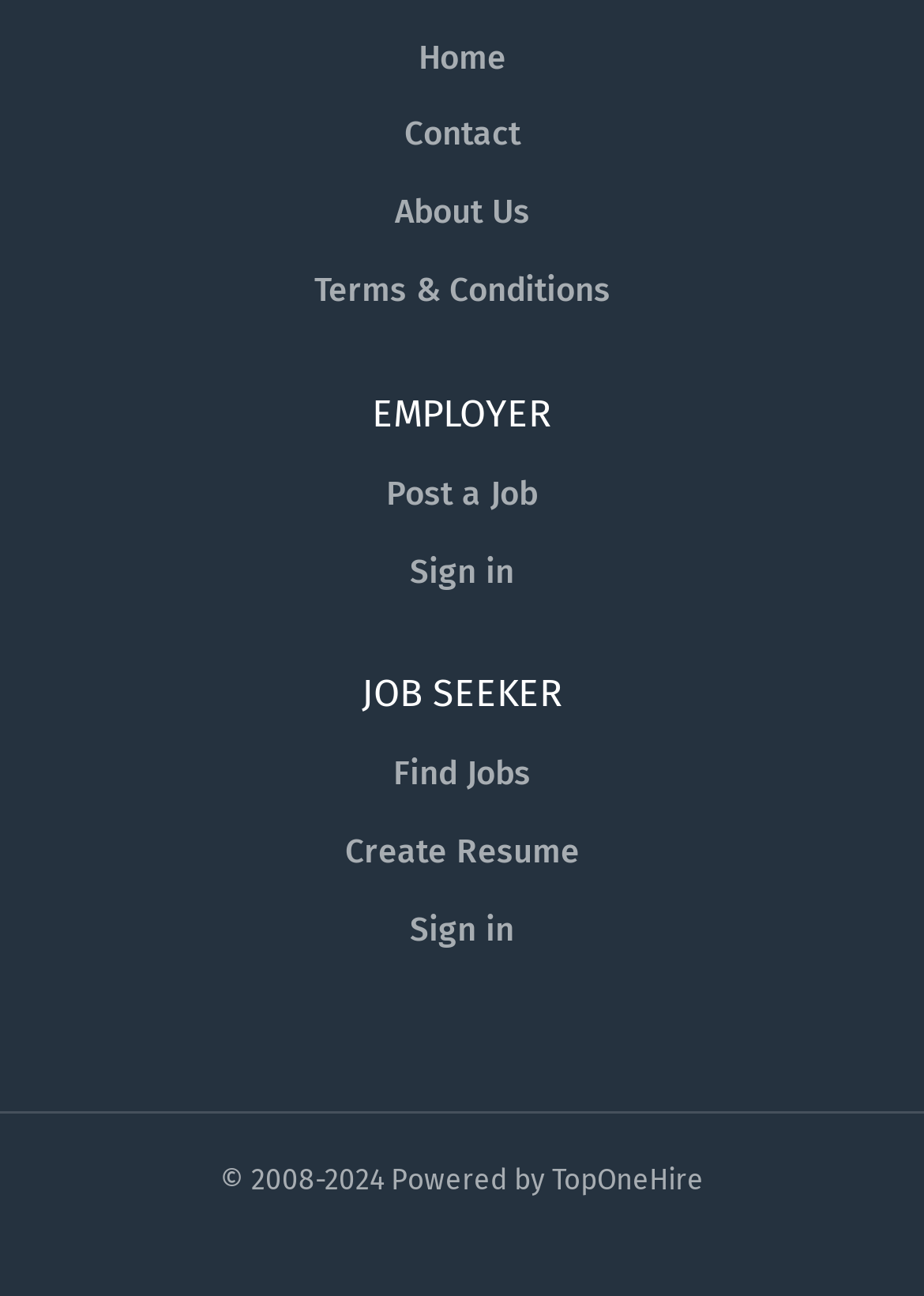Identify the bounding box for the UI element described as: "Find Jobs". Ensure the coordinates are four float numbers between 0 and 1, formatted as [left, top, right, bottom].

[0.426, 0.582, 0.574, 0.613]